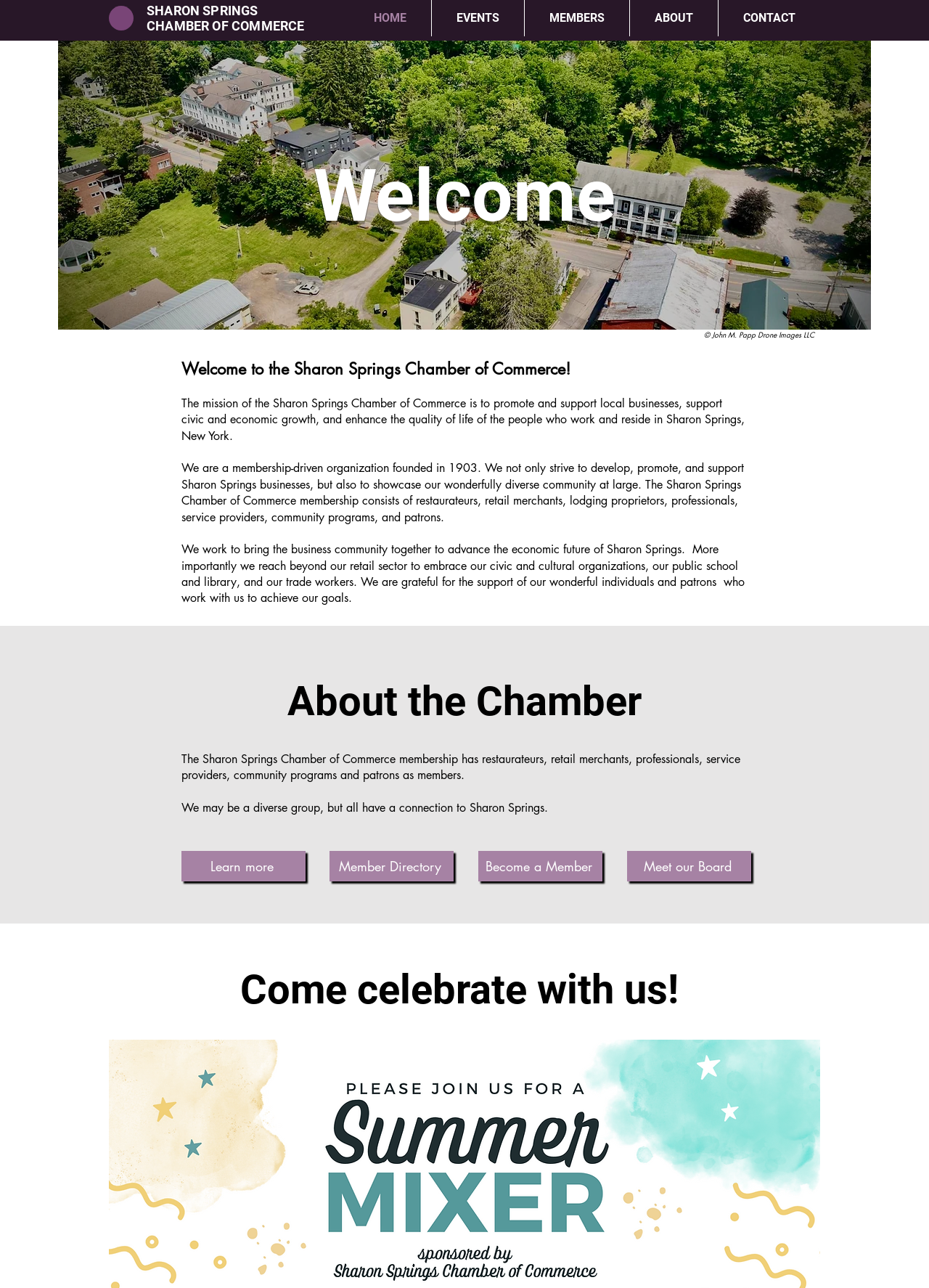What type of image is displayed on the webpage?
From the screenshot, provide a brief answer in one word or phrase.

Aerial view